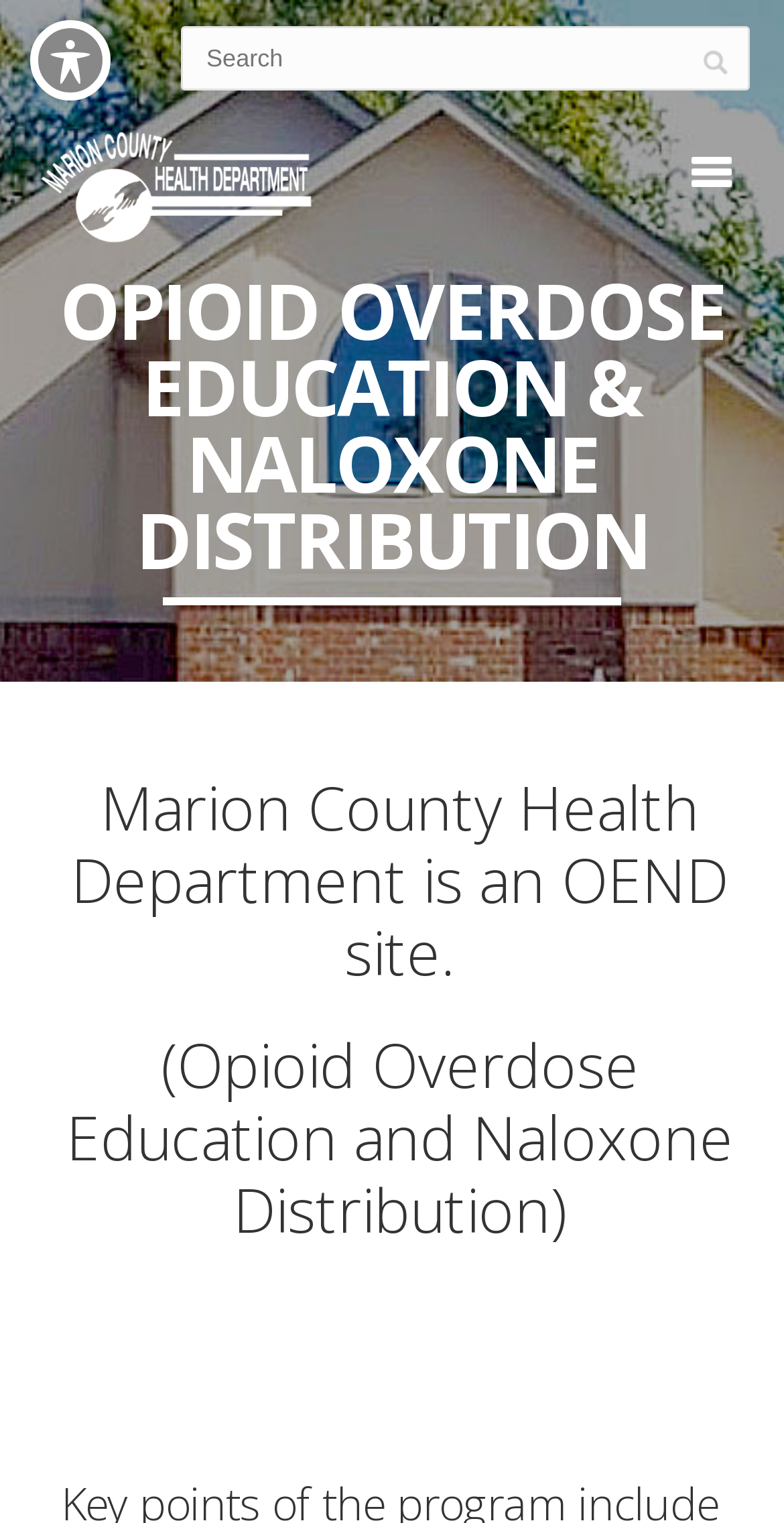Respond concisely with one word or phrase to the following query:
Is the health department an OEND site?

Yes